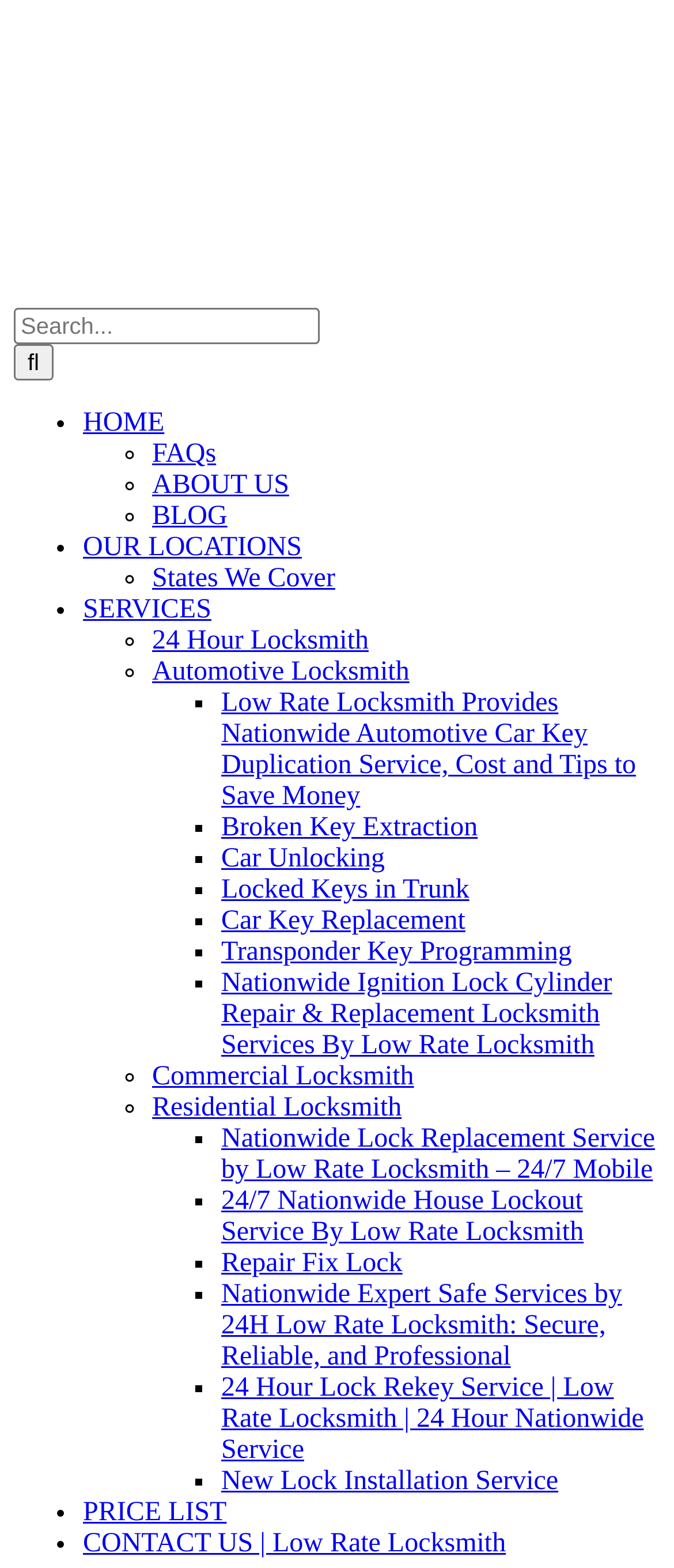Based on the image, provide a detailed response to the question:
What is the name of the company?

The name of the company can be found in the logo at the top left corner of the webpage, indicated by the image elements with IDs 137 and 139, and also in the navigation menu, indicated by the links with IDs 1016, 1028, 1032, etc.